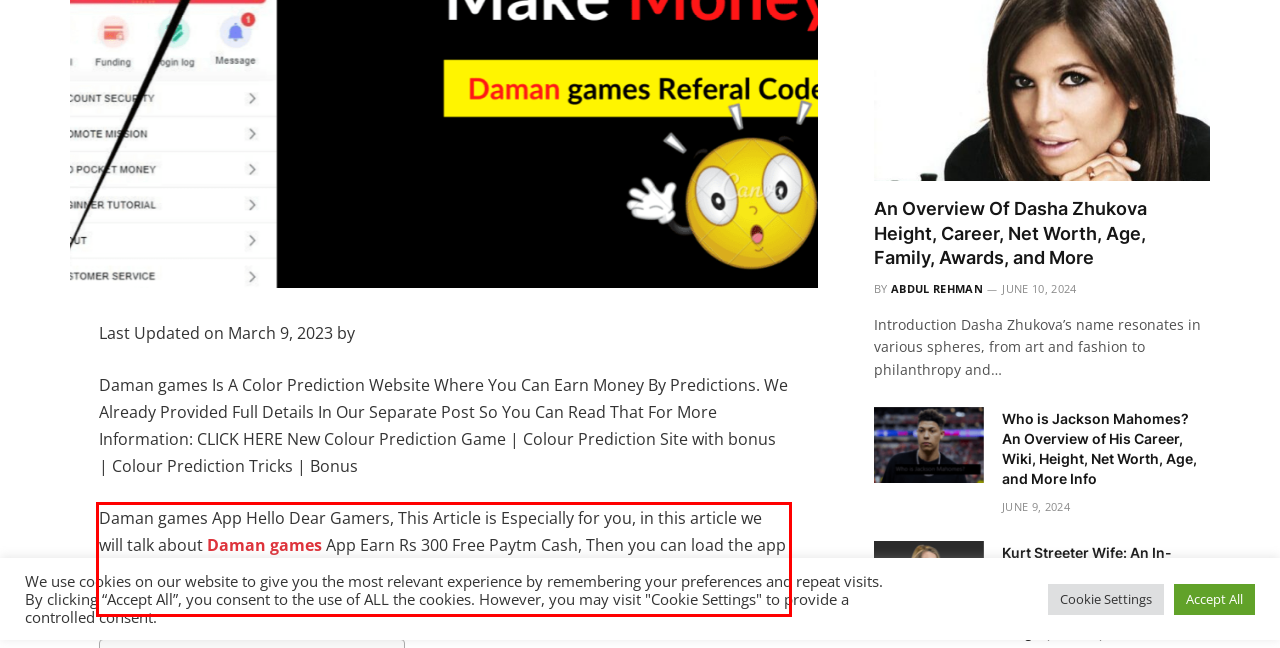Please perform OCR on the text content within the red bounding box that is highlighted in the provided webpage screenshot.

Daman games App Hello Dear Gamers, This Article is Especially for you, in this article we will talk about Daman games App Earn Rs 300 Free Paytm Cash, Then you can load the app from our store, and Install it on your Android OS Device. Sounds Really Easy, Daman games online.